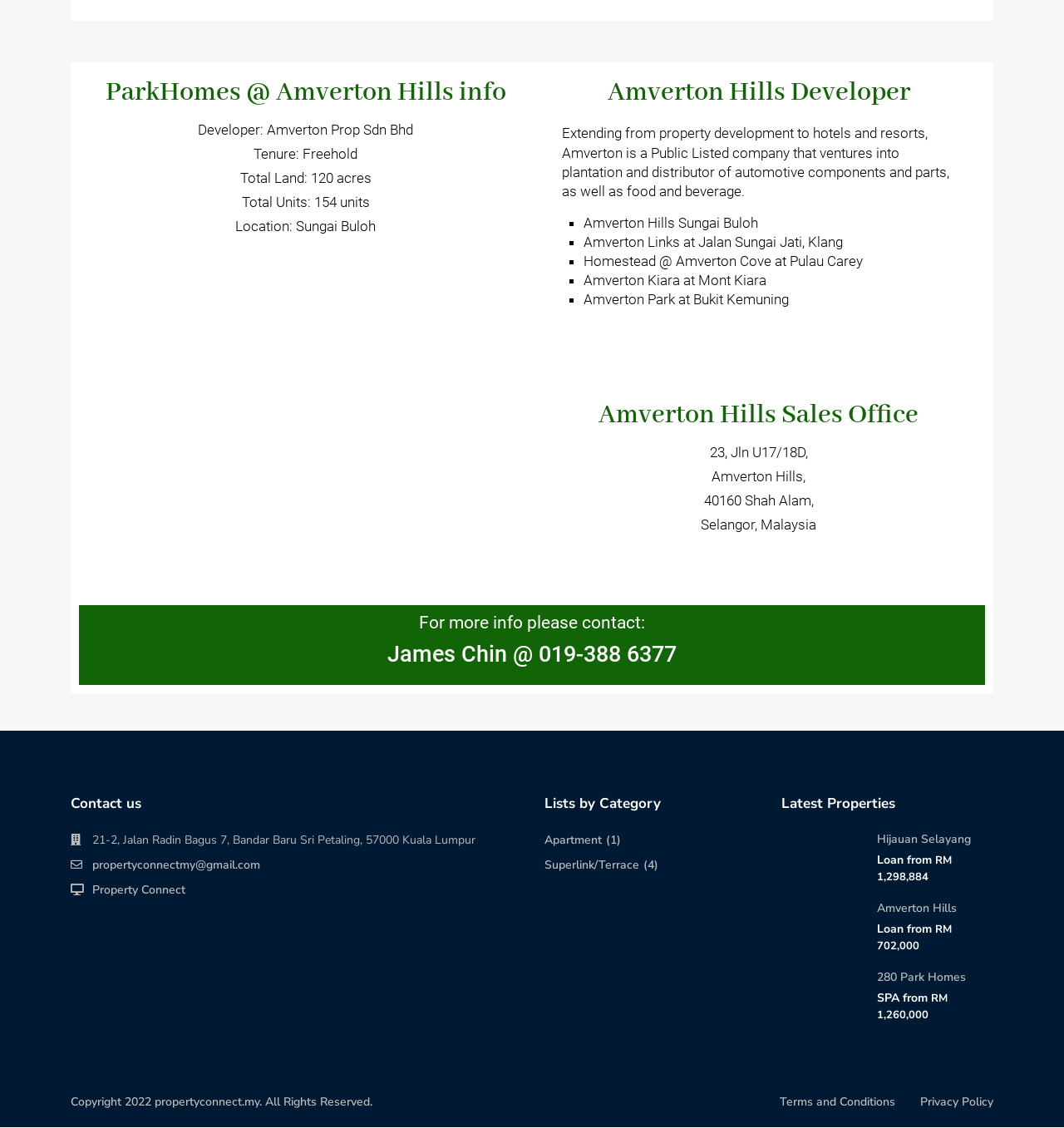Find the bounding box coordinates of the area to click in order to follow the instruction: "Explore Hijauan Selayang".

[0.824, 0.737, 0.912, 0.751]